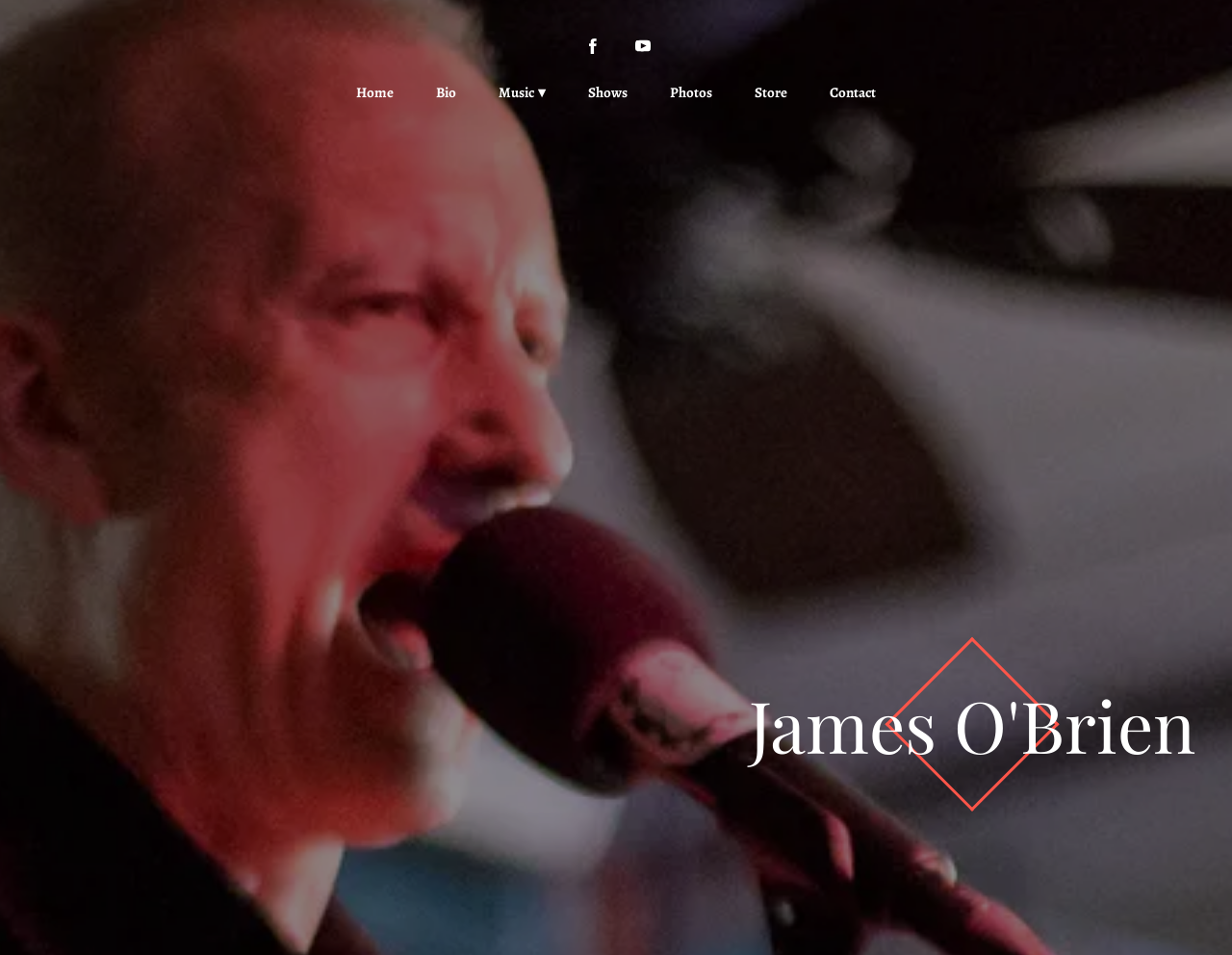Consider the image and give a detailed and elaborate answer to the question: 
What type of content is likely to be found on this website?

I made this inference by noticing the 'Music' section and the YouTube link, which suggests that the website is related to music and may contain music-related content.